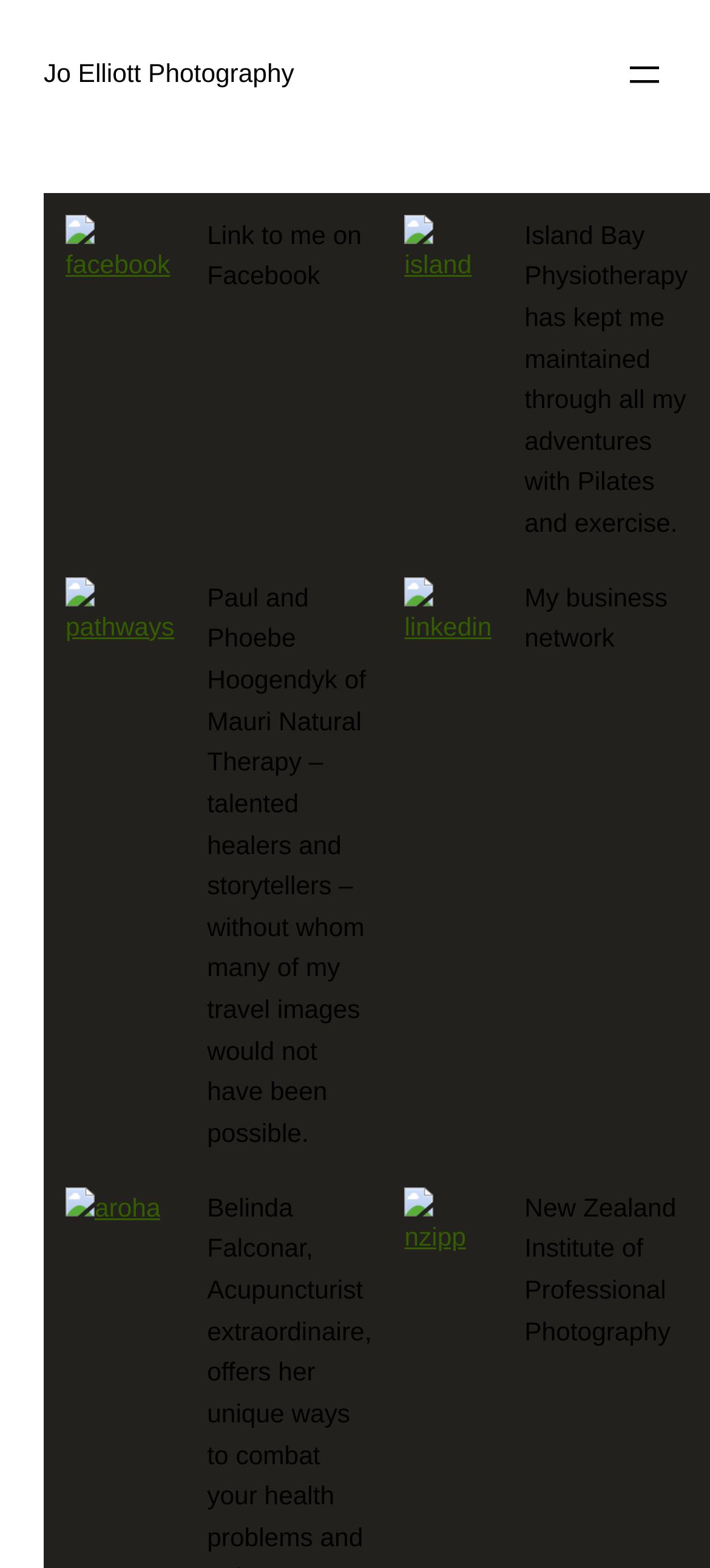Please determine the bounding box coordinates of the element's region to click in order to carry out the following instruction: "Visit Facebook page". The coordinates should be four float numbers between 0 and 1, i.e., [left, top, right, bottom].

[0.092, 0.159, 0.246, 0.177]